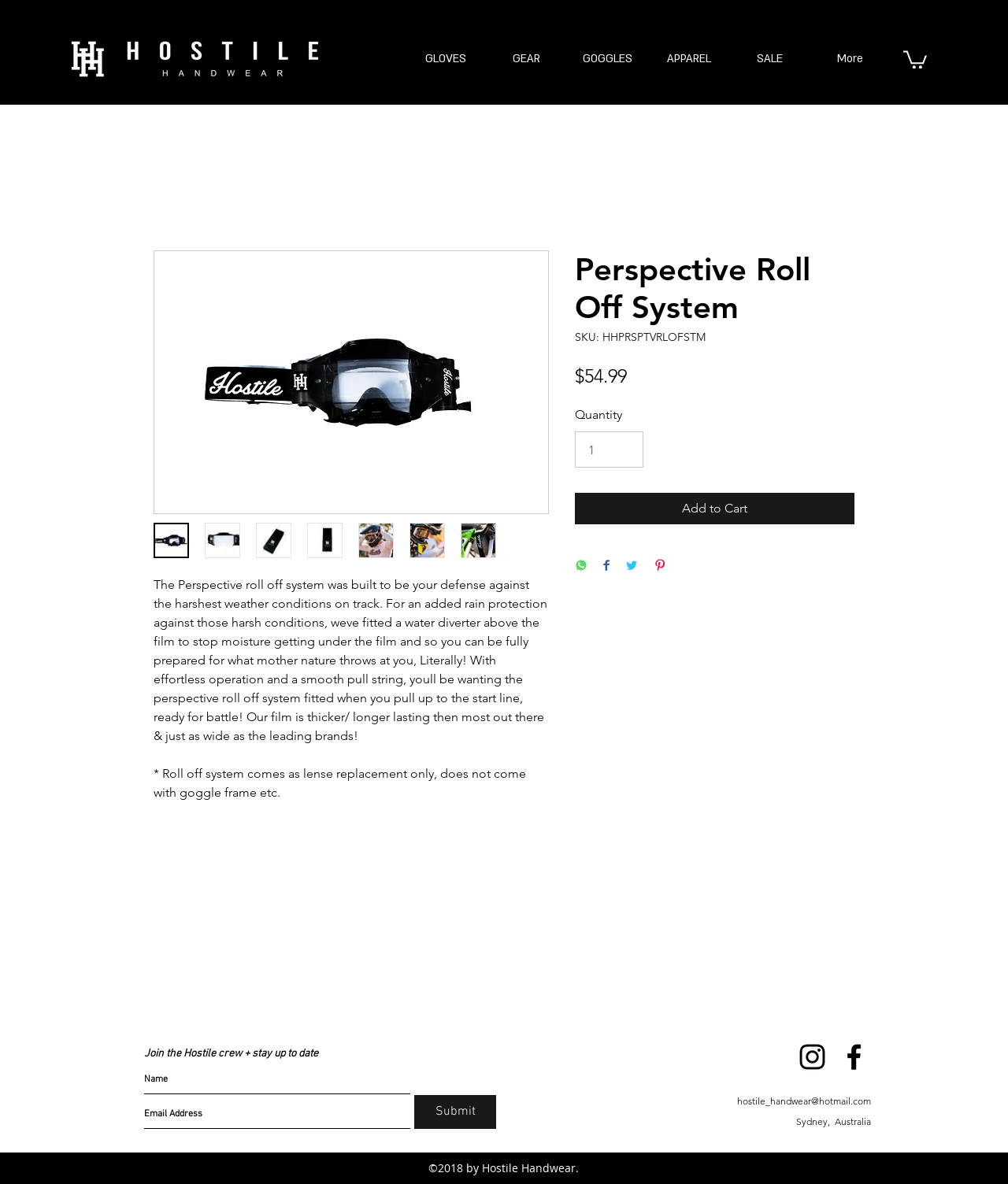Where is Hostile Handwear located?
Please provide a single word or phrase in response based on the screenshot.

Sydney, Australia